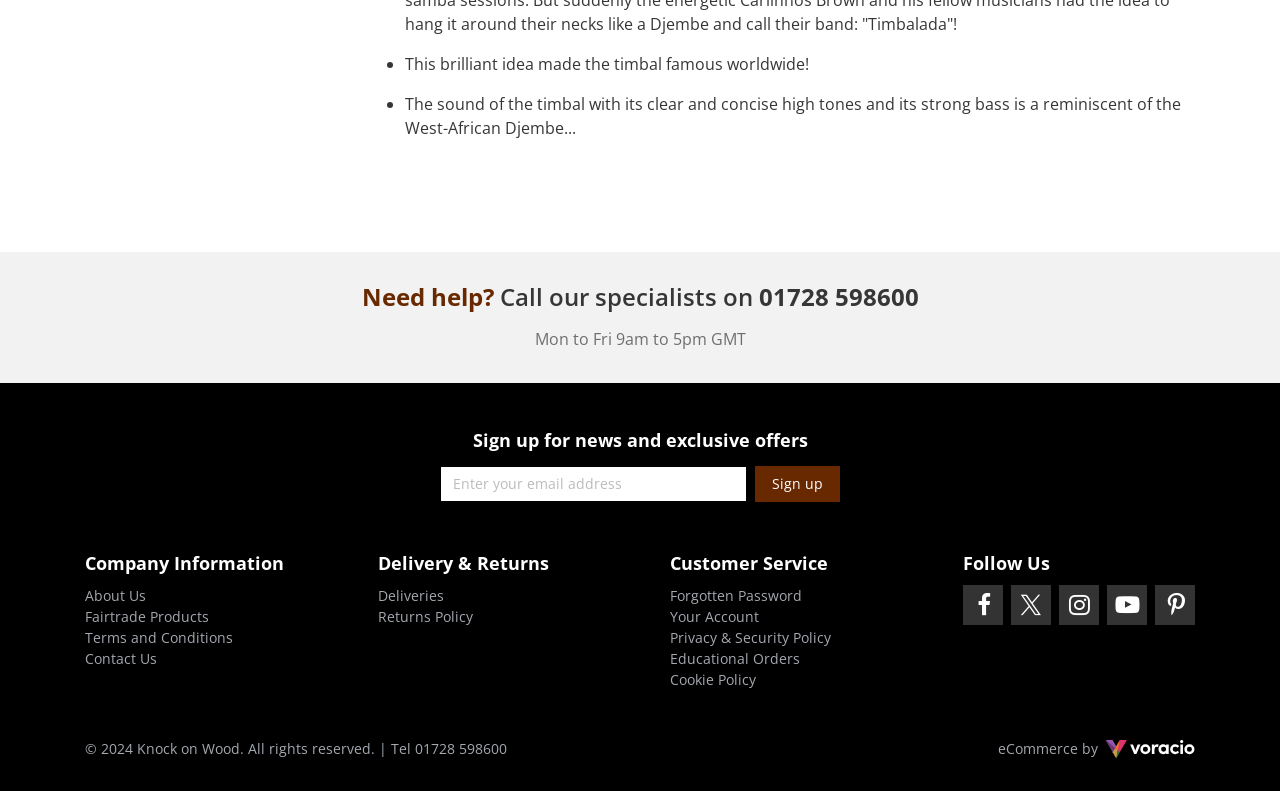Please identify the bounding box coordinates of the area that needs to be clicked to fulfill the following instruction: "Enter your email address."

[0.344, 0.59, 0.584, 0.634]